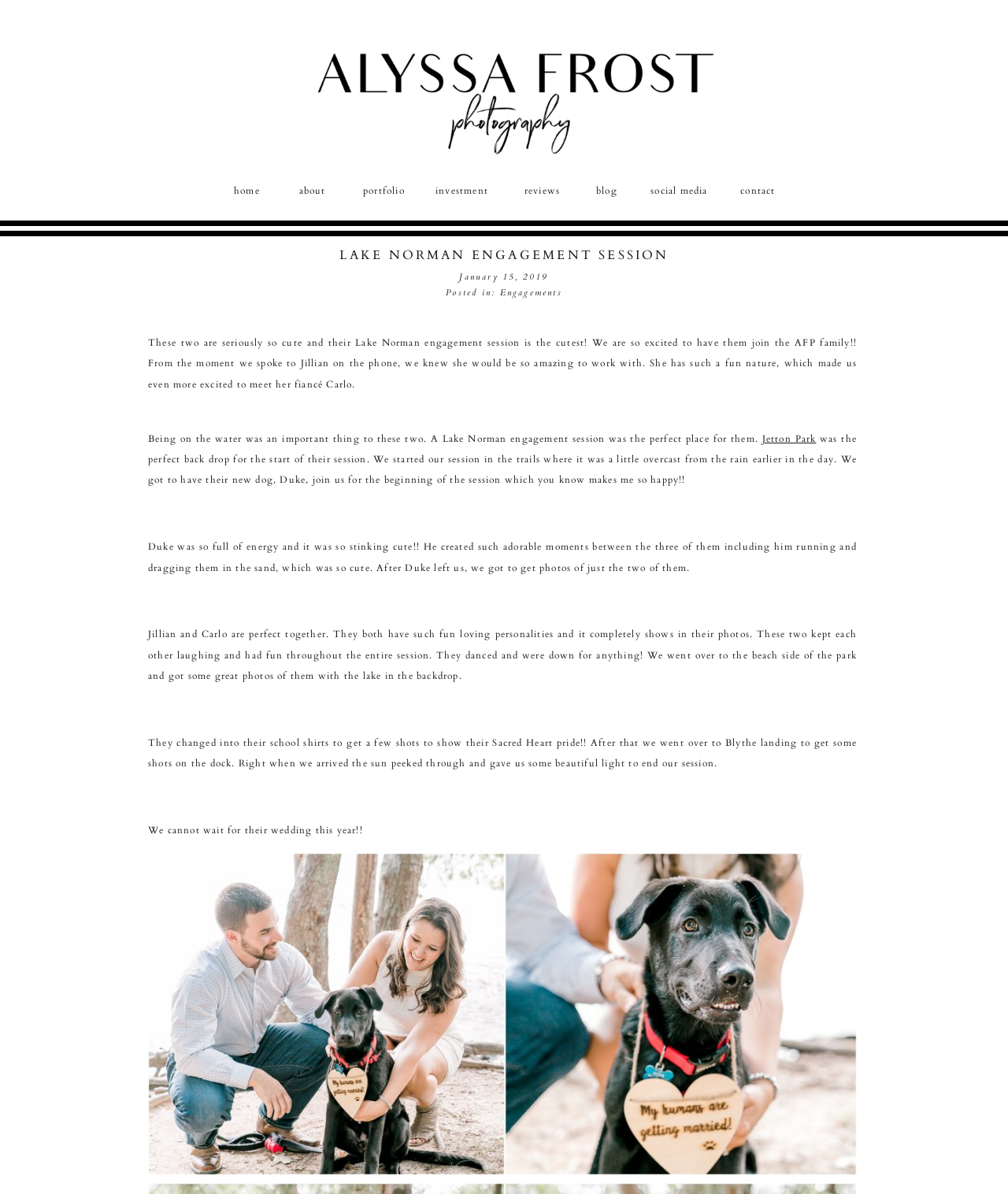Locate the bounding box coordinates of the area where you should click to accomplish the instruction: "view portfolio".

[0.344, 0.151, 0.418, 0.164]